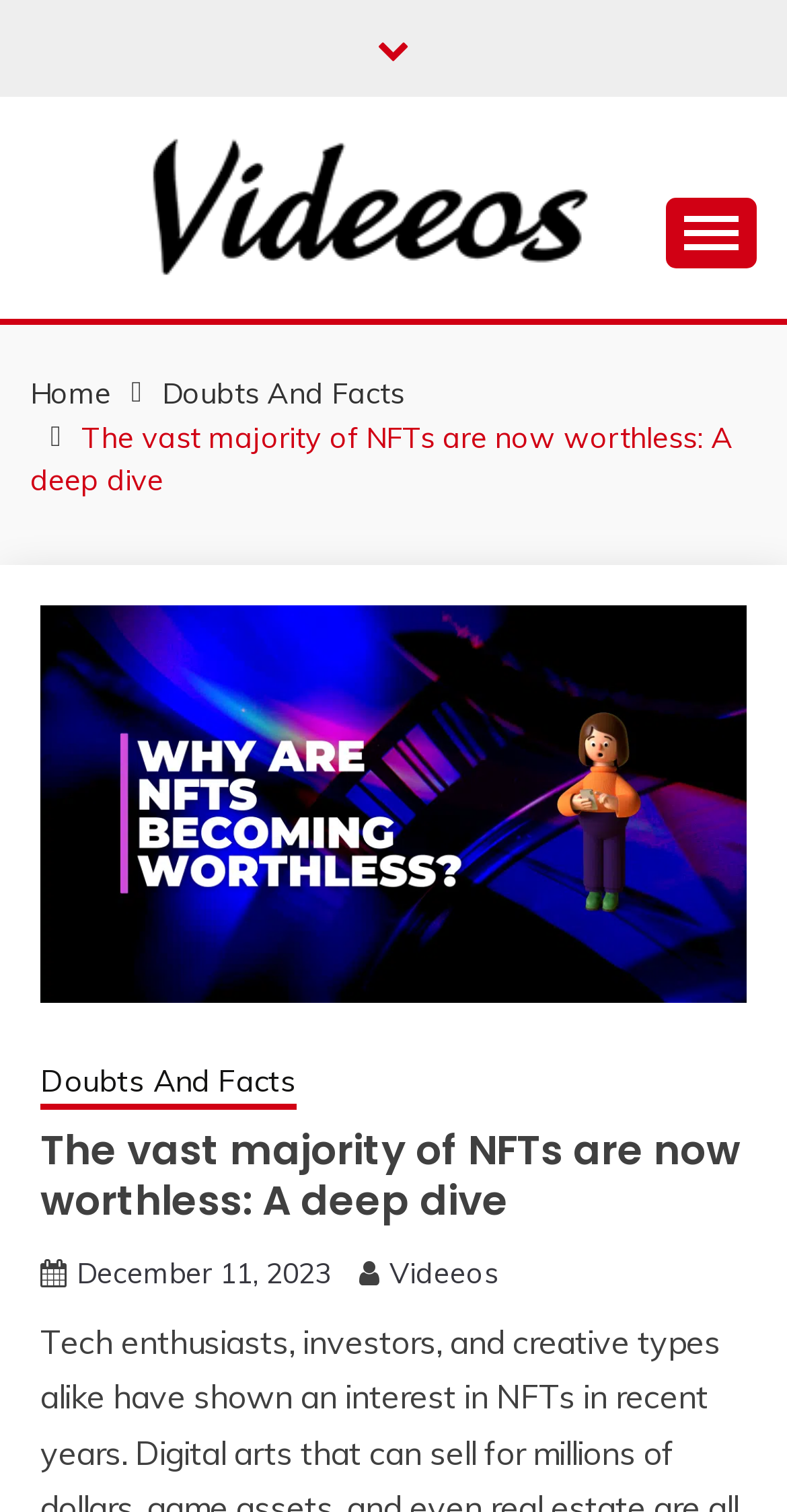Provide the text content of the webpage's main heading.

The vast majority of NFTs are now worthless: A deep dive